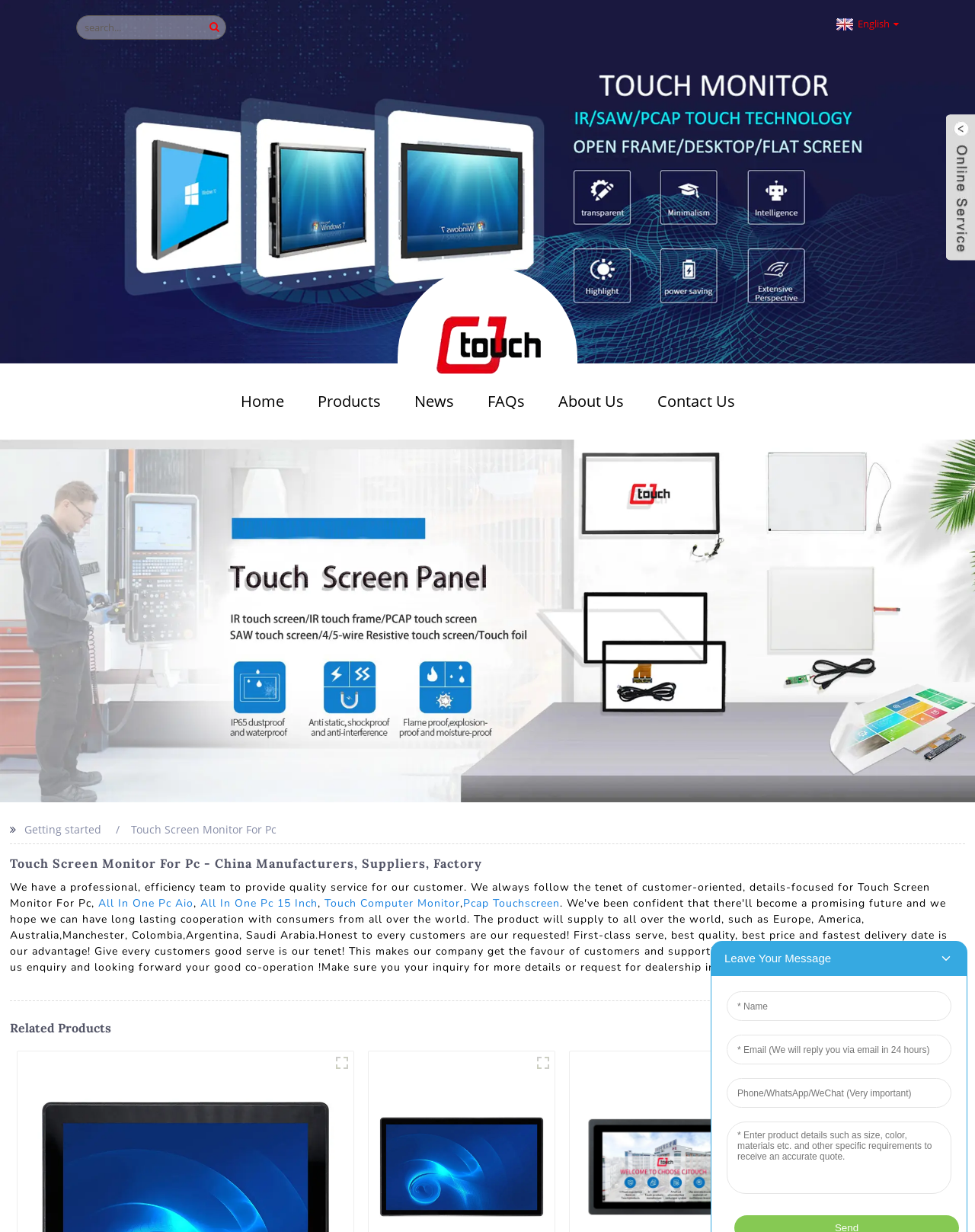Describe all the key features and sections of the webpage thoroughly.

The webpage is a manufacturer's website for touch screen monitors for PCs. At the top, there is a search bar and a button with a magnifying glass icon, followed by a language selection link "English" with a flag icon. Below this, there are multiple banners with links, taking up the full width of the page.

On the left side, there is a navigation menu with links to "Home", "Products", "News", "FAQs", "About Us", and "Contact Us". On the right side, there is a carousel with buttons to navigate through slides, and a figure with a logo image.

The main content area has a heading "Touch Screen Monitor For Pc - China Manufacturers, Suppliers, Factory" followed by a brief introduction to the company's services. Below this, there are links to related products, including "All In One Pc Aio", "All In One Pc 15 Inch", "Touch Computer Monitor", and "Pcap Touchscreen".

Further down, there is a section titled "Related Products" with multiple links to products, including "touch monitor", "15.6 pc", and "touch screen", some of which have accompanying images.